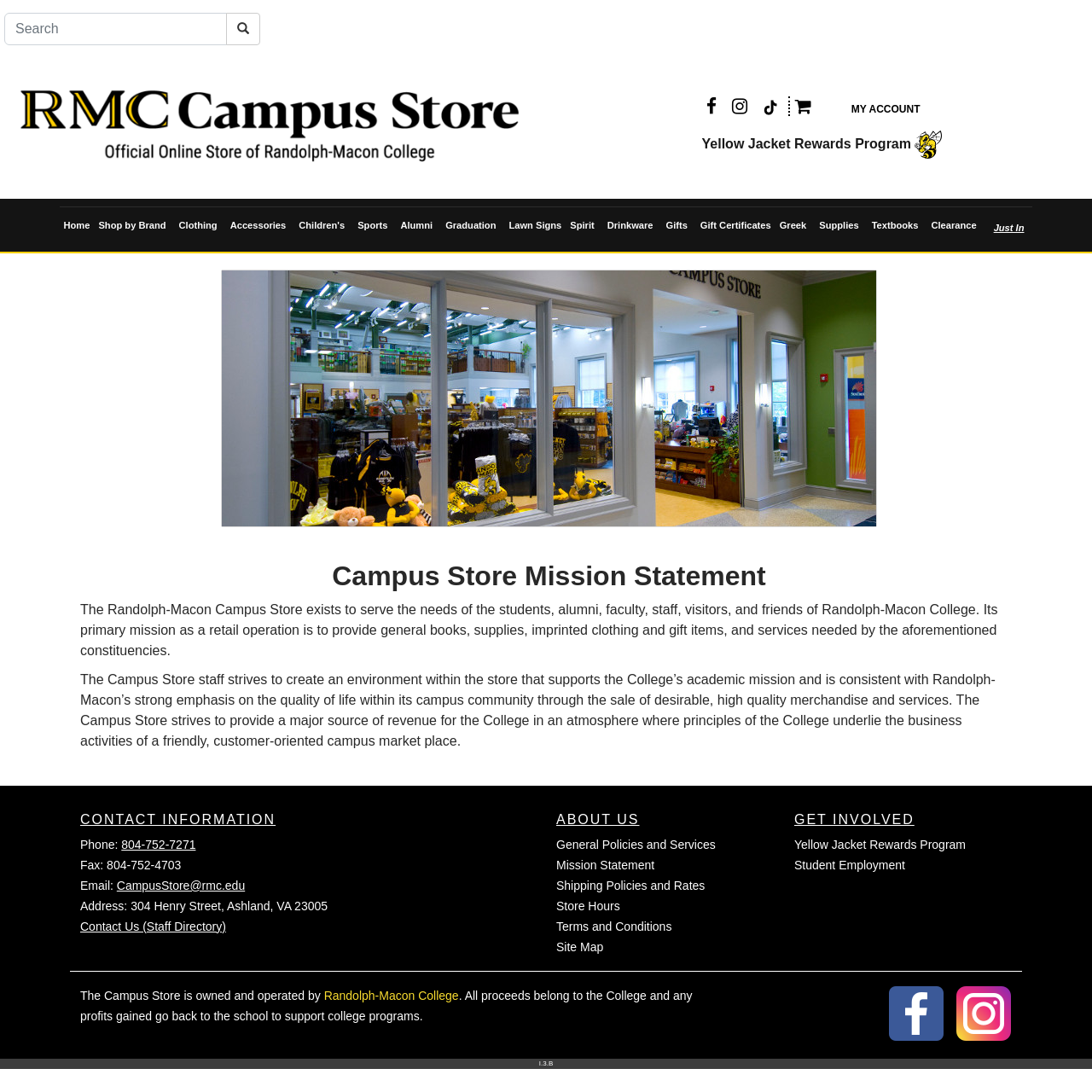Identify the bounding box coordinates of the region that needs to be clicked to carry out this instruction: "Browse Clothing". Provide these coordinates as four float numbers ranging from 0 to 1, i.e., [left, top, right, bottom].

[0.16, 0.189, 0.207, 0.224]